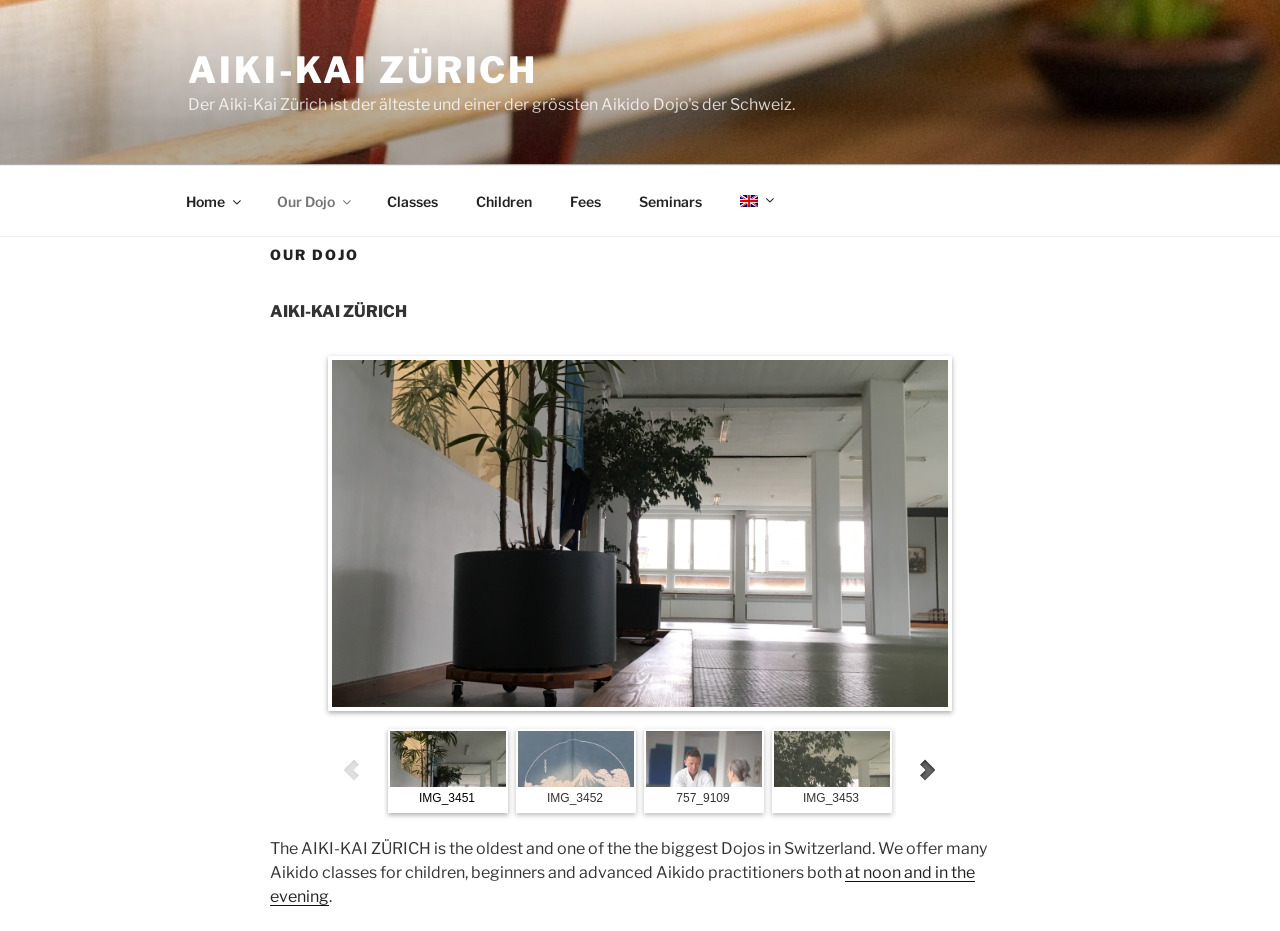Generate a thorough caption detailing the webpage content.

The webpage is about Aiki-Kai Zürich, a dojo in Switzerland. At the top left, there is a link to "AIKI-KAI ZÜRICH". Below it, there is a top menu navigation bar with 7 links: "Home", "Our Dojo", "Classes", "Children", "Fees", "Seminars", and "English". The "English" link has an image next to it.

Below the navigation bar, there is a large header section with the title "OUR DOJO" and a subtitle "AIKI-KAI ZÜRICH". Underneath, there are 6 images arranged horizontally, showcasing the dojo's activities.

Below the images, there is a paragraph of text describing the dojo, stating that it is the oldest and one of the biggest in Switzerland, offering many Aikido classes for children, beginners, and advanced practitioners. The text also mentions that classes are available at noon and in the evening, with a link to more information.